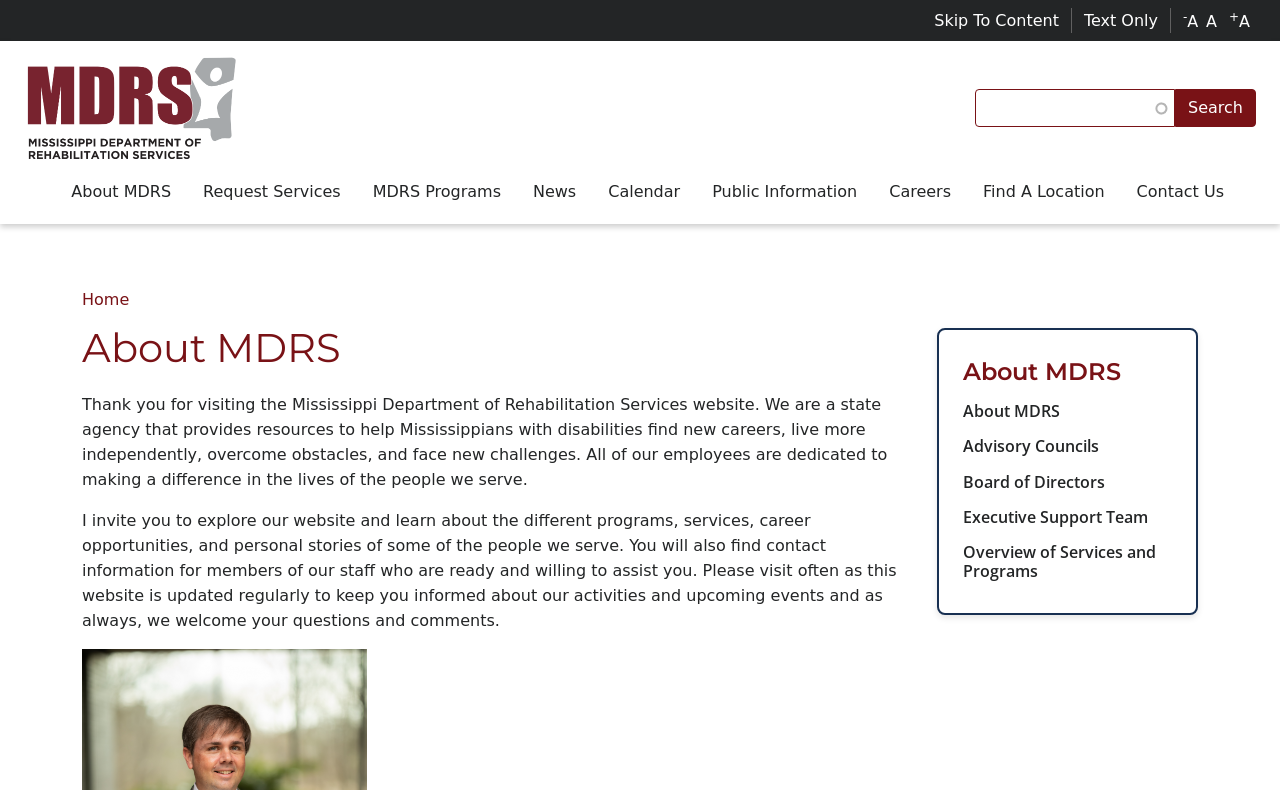Explain the webpage's design and content in an elaborate manner.

The webpage is about the Mississippi Department of Rehabilitation Services (MDRS). At the top, there is a "Skip to content" link, followed by a "Text Only" link, and then font size adjustment links (-A, A, +A). 

Below these links, there is a site header section that spans the entire width of the page. Within this section, there are links to "Home", a search bar with a "Search" button, and a navigation menu with links to "About MDRS", "Request Services", "MDRS Programs", "News", "Calendar", "Public Information", "Careers", "Find A Location", and "Contact Us".

Under the site header, there is a breadcrumb navigation section that shows the current page's location, with a link to "Home" and a heading that reads "About MDRS". 

The main content of the page is divided into two sections. The left section contains a welcome message from the agency, describing its mission and services. The message is divided into two paragraphs, with the first paragraph introducing the agency's purpose and the second paragraph inviting visitors to explore the website.

The right section is a complementary section that contains a navigation menu with links to various sub-pages under "About MDRS", including "About MDRS", "Advisory Councils", "Board of Directors", "Executive Support Team", and "Overview of Services and Programs".